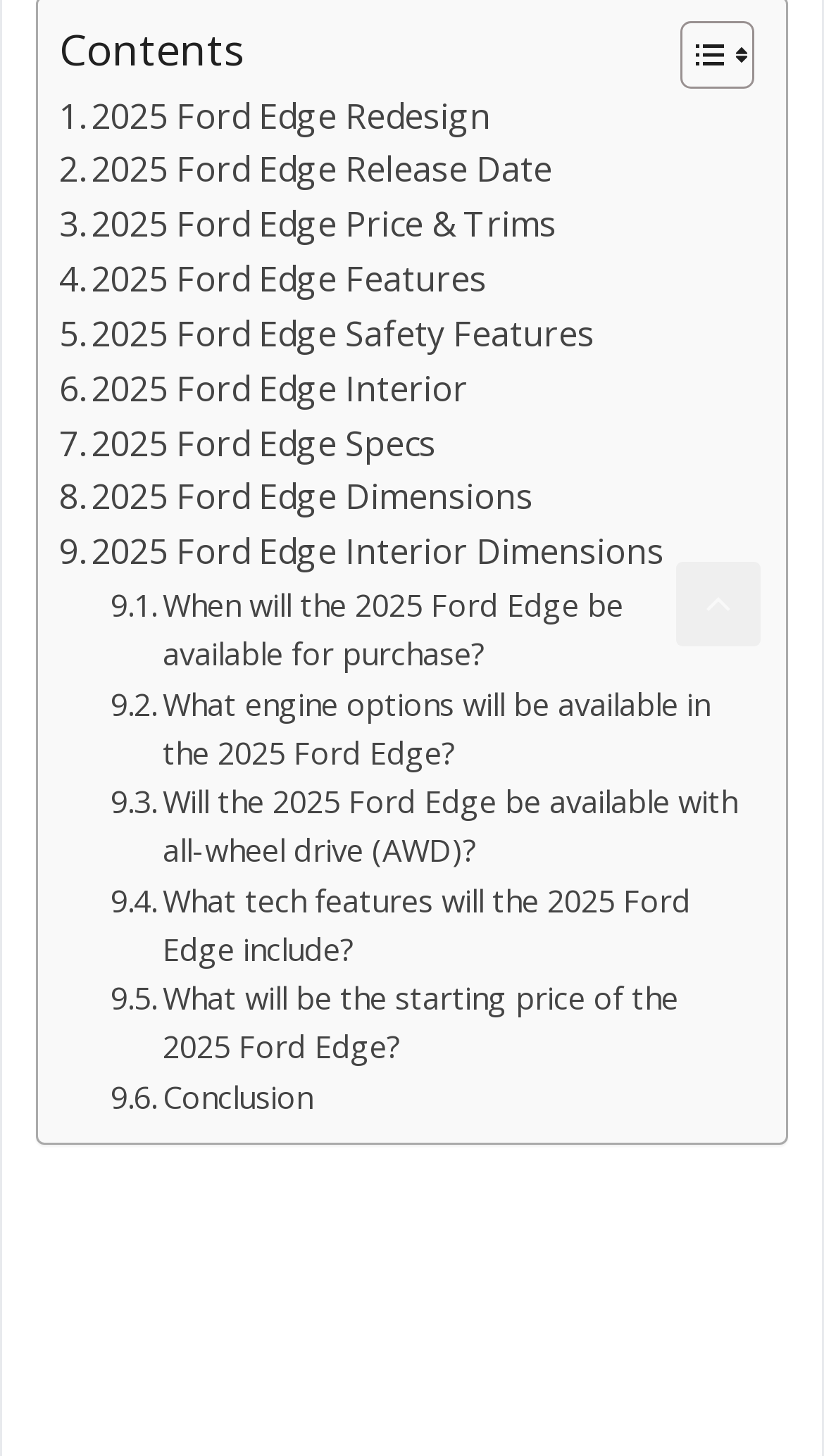Provide a one-word or brief phrase answer to the question:
What is the last question in the FAQ section?

What will be the starting price of the 2025 Ford Edge?